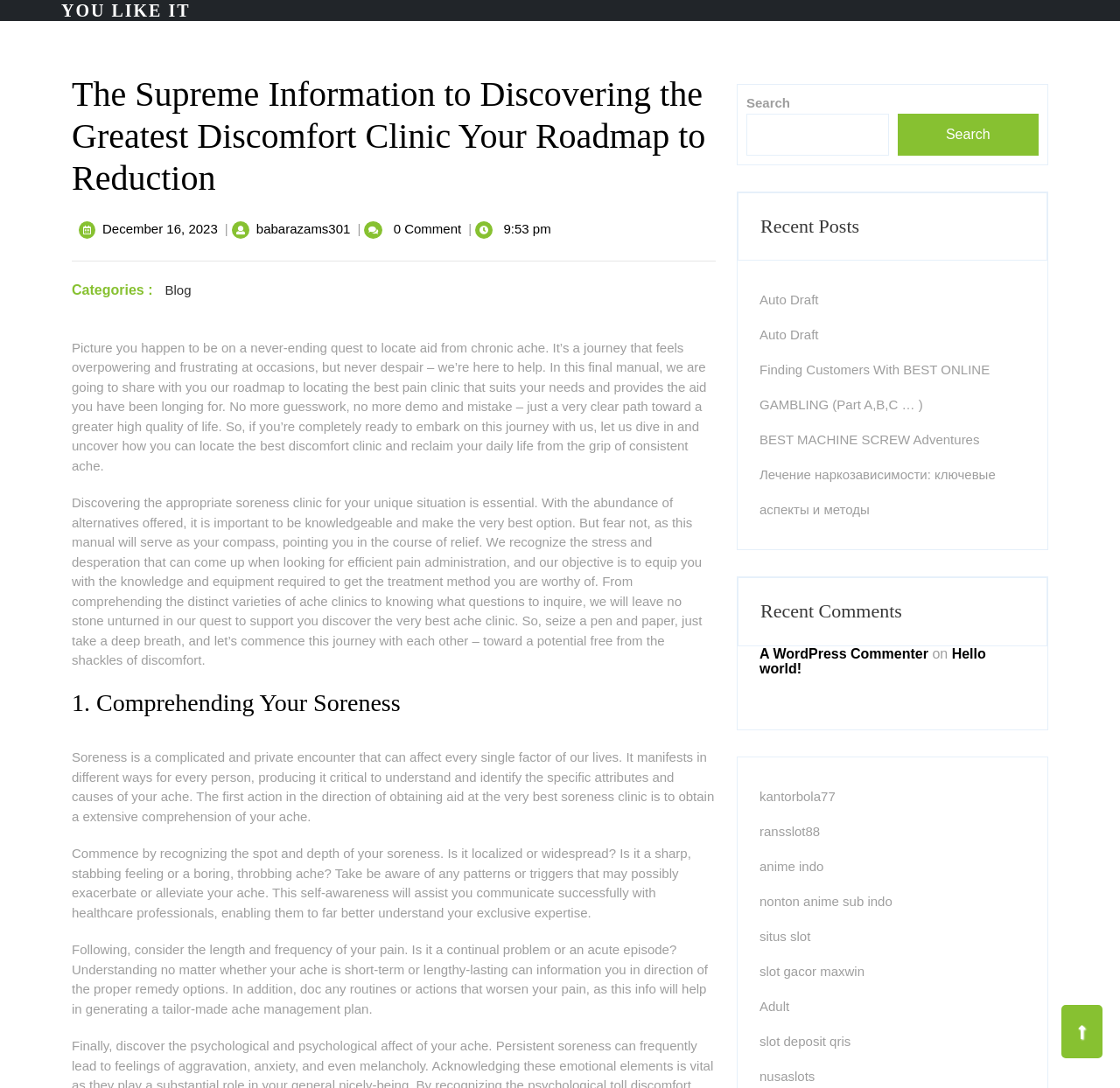Determine the bounding box coordinates of the target area to click to execute the following instruction: "Read the article 'Finding Customers With BEST ONLINE GAMBLING'."

[0.678, 0.333, 0.884, 0.379]